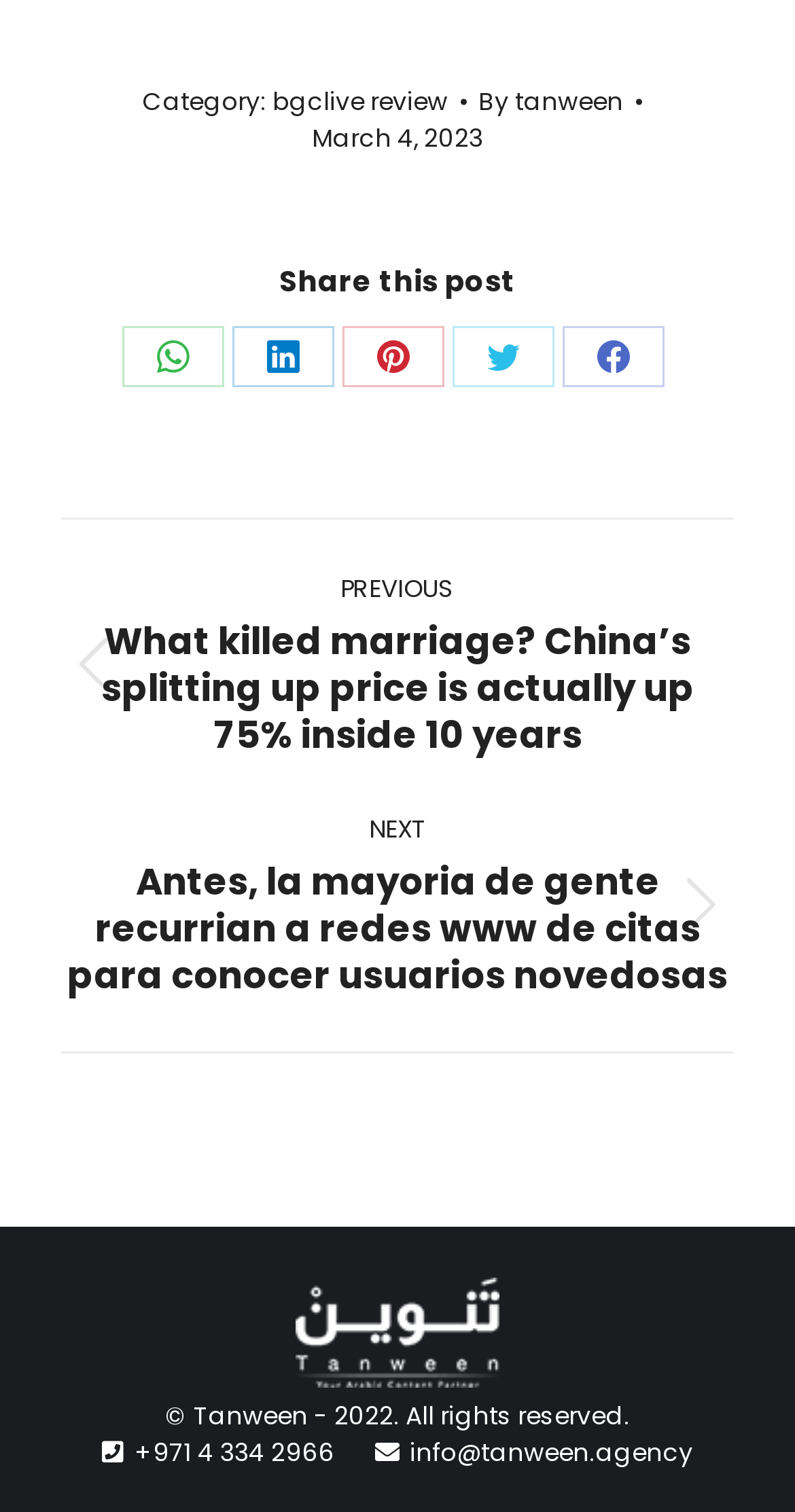How many social media platforms can you share the post on?
Look at the image and answer the question with a single word or phrase.

5